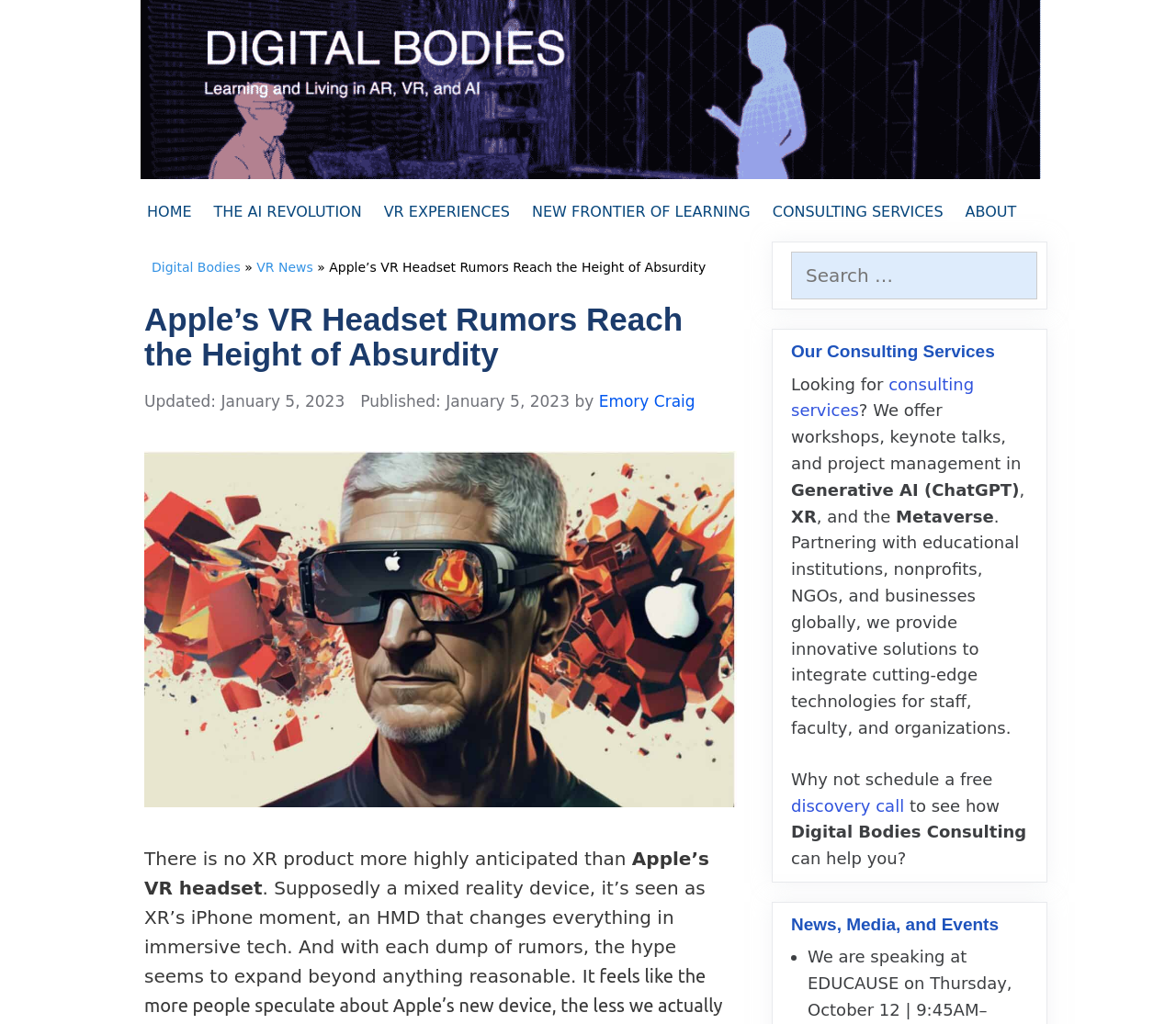Give a detailed overview of the webpage's appearance and contents.

The webpage is about Apple's VR Headset rumors and its potential impact on the XR industry. At the top, there is a banner with the site's name, "Digital Bodies Consulting", accompanied by an image of the same name. Below the banner, there is a navigation menu with links to different sections of the site, including "HOME", "THE AI REVOLUTION", "VR EXPERIENCES", and more.

The main content of the page is an article about Apple's VR Headset rumors, with a heading that reads "Apple’s VR Headset Rumors Reach the Height of Absurdity". The article is divided into several paragraphs, with the first paragraph discussing the hype surrounding Apple's VR Headset and how it's seen as a game-changer in the XR industry.

To the right of the article, there is a complementary section with a search box and a heading that reads "Our Consulting Services". This section promotes the consulting services offered by Digital Bodies Consulting, including workshops, keynote talks, and project management in areas such as Generative AI, XR, and the Metaverse.

Below the article, there is another complementary section with a heading that reads "News, Media, and Events". This section appears to be a list of news articles or events, but the content is not specified.

Throughout the page, there are several images, including one at the top of the article that illustrates the concept of Apple's VR Headset rumors. The overall layout of the page is clean and easy to navigate, with clear headings and concise text.